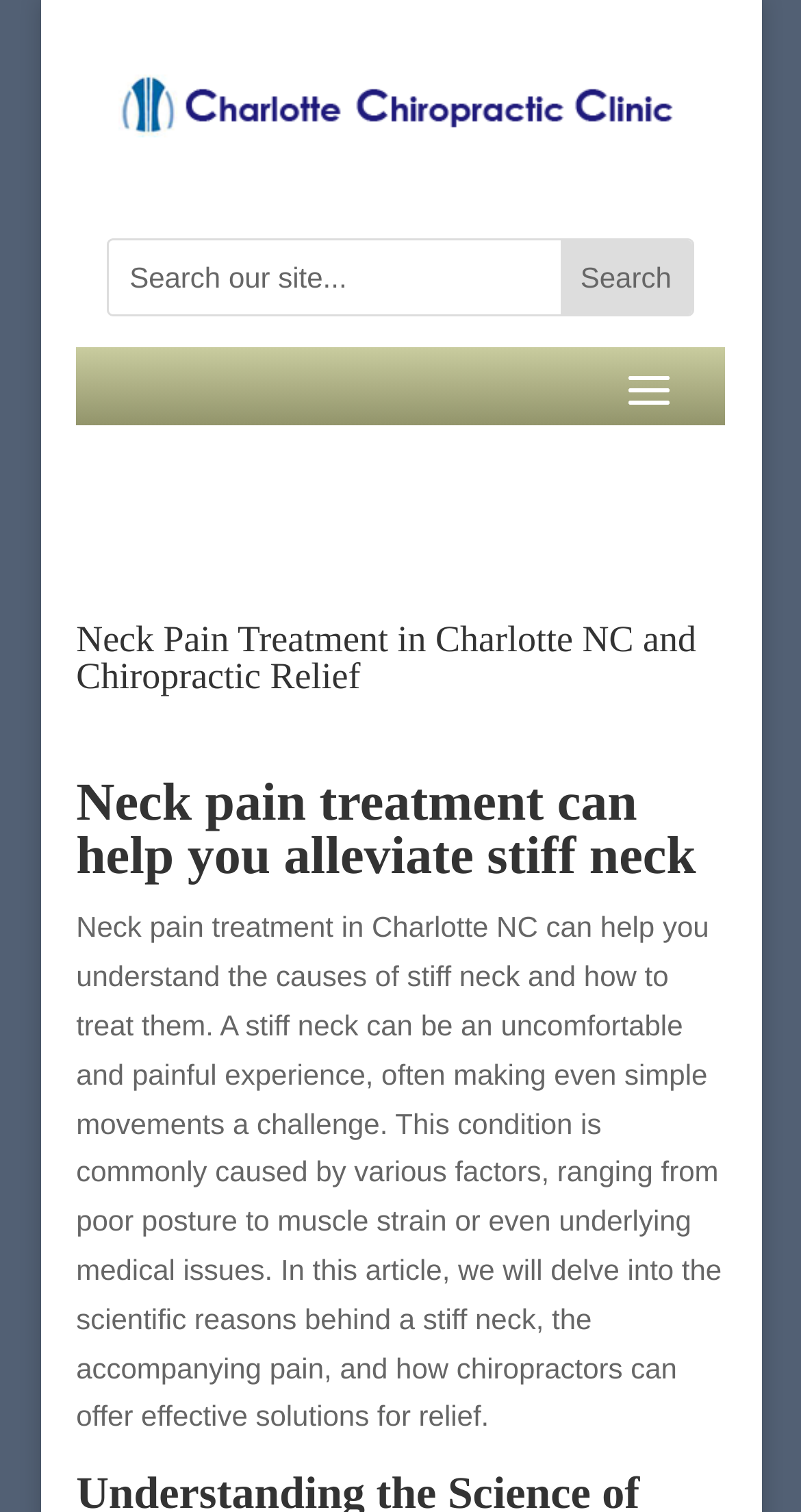Identify the coordinates of the bounding box for the element described below: "value="Search"". Return the coordinates as four float numbers between 0 and 1: [left, top, right, bottom].

[0.699, 0.16, 0.864, 0.209]